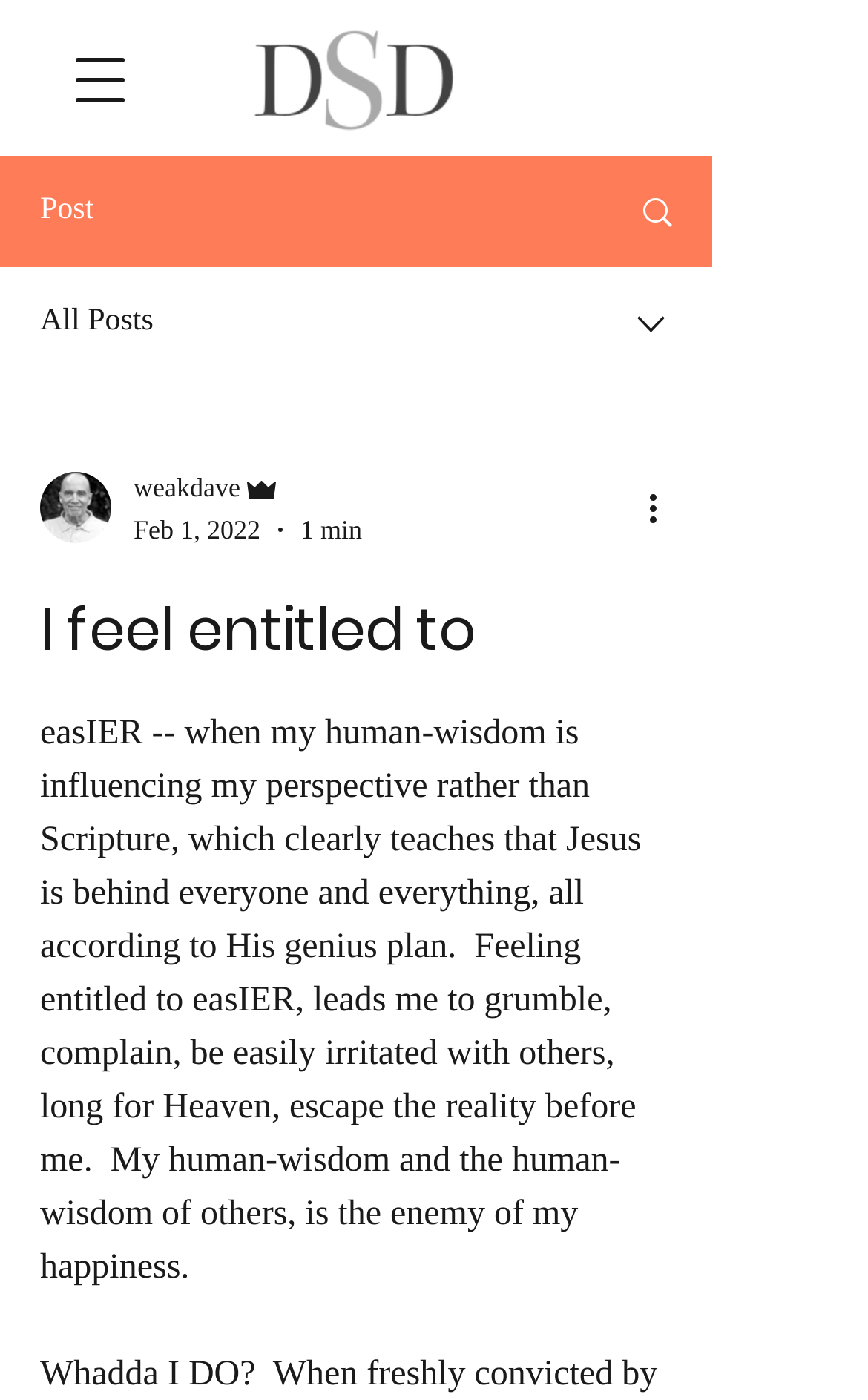Give a succinct answer to this question in a single word or phrase: 
What is the purpose of the button?

More actions